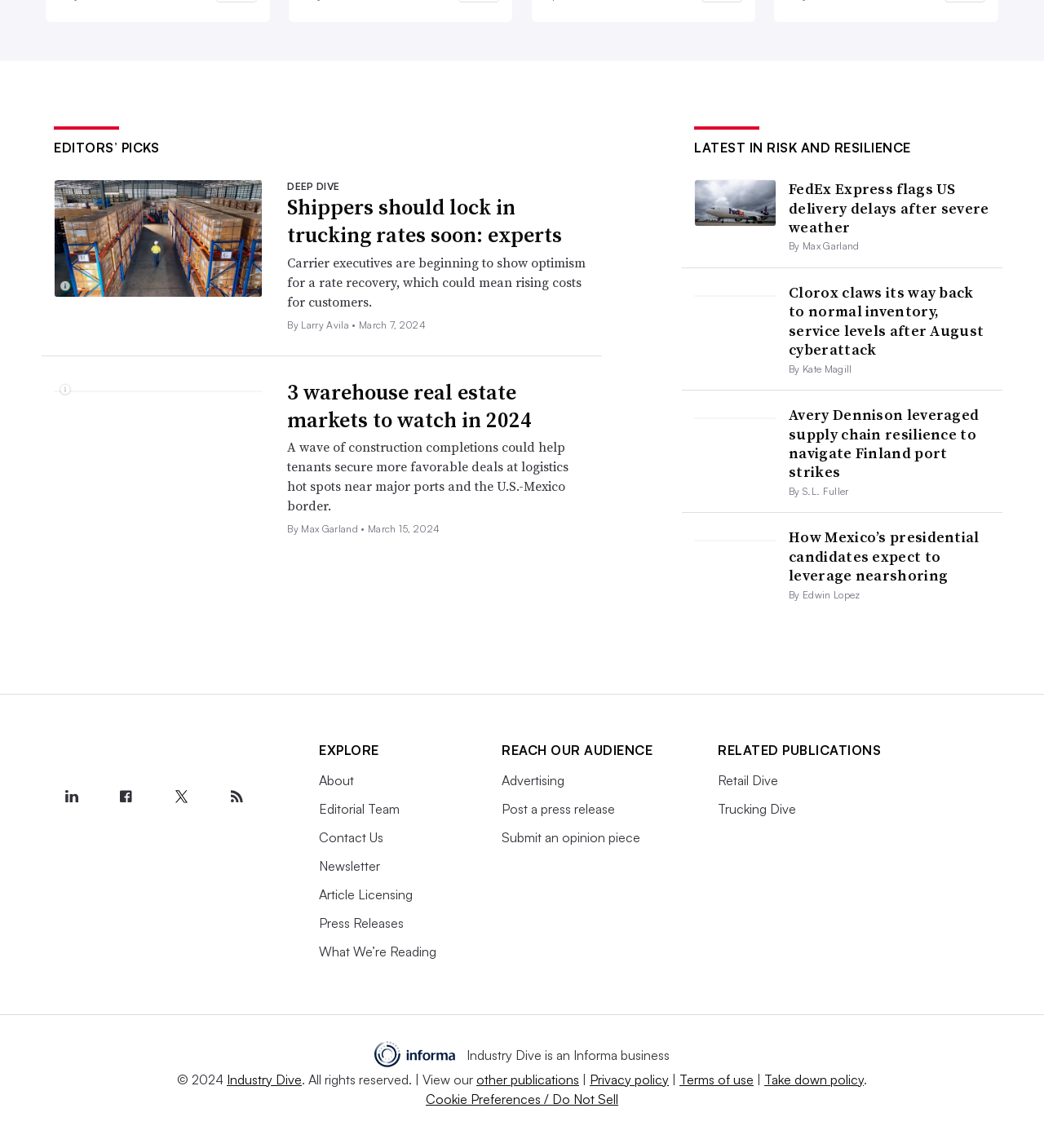Please specify the bounding box coordinates for the clickable region that will help you carry out the instruction: "View image 'Aerial view of warehouse workers working and walking in a distribution center.'".

[0.052, 0.156, 0.252, 0.26]